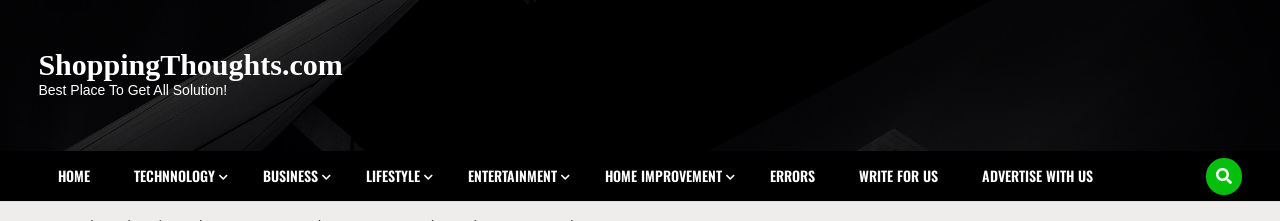Please use the details from the image to answer the following question comprehensively:
What is the focus of the website?

The caption states that the website's focus is on business, technology, and lifestyle topics, which implies that the website is primarily concerned with these areas.